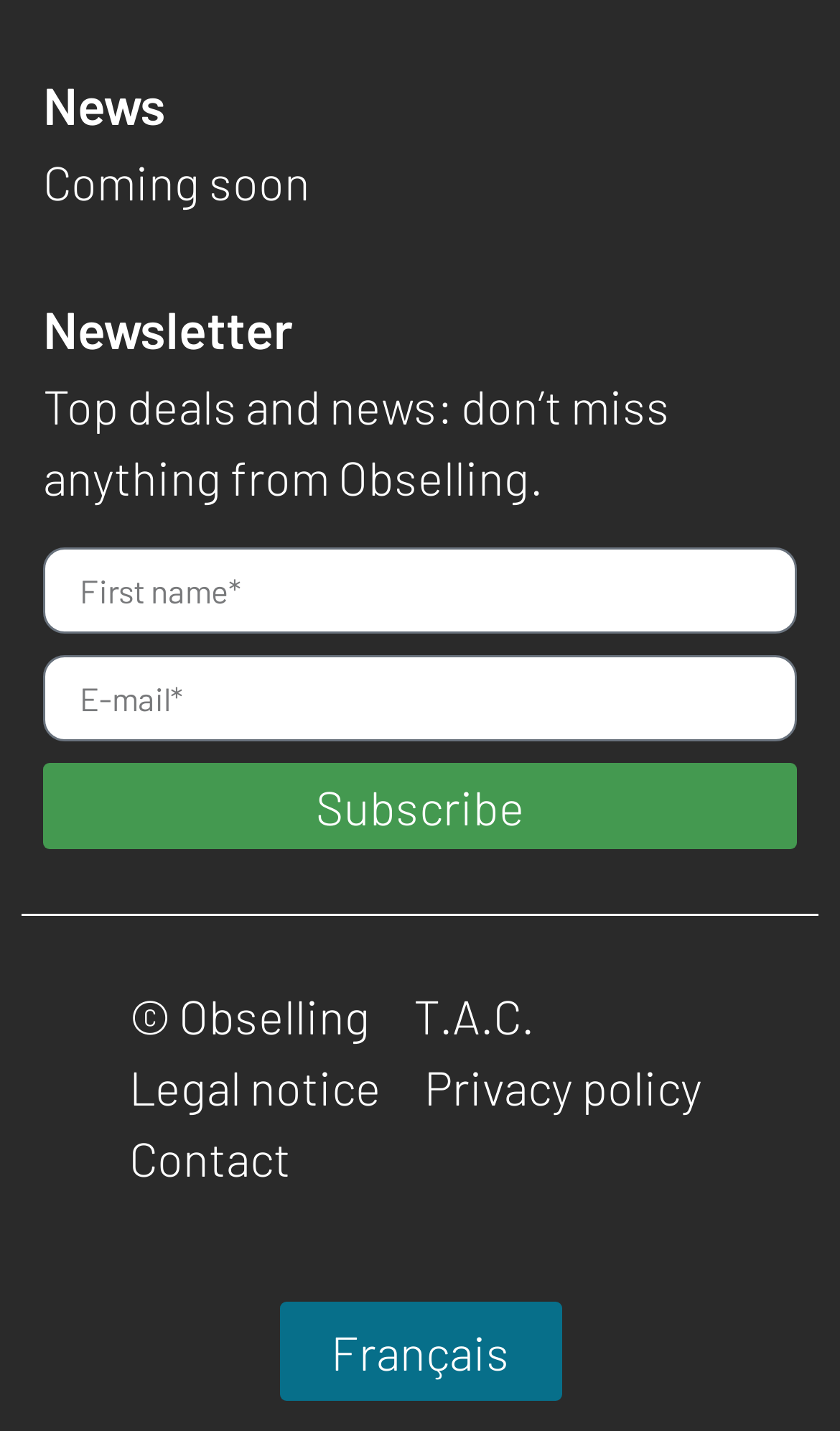Provide a brief response to the question using a single word or phrase: 
How many text fields are required in the subscription form?

2